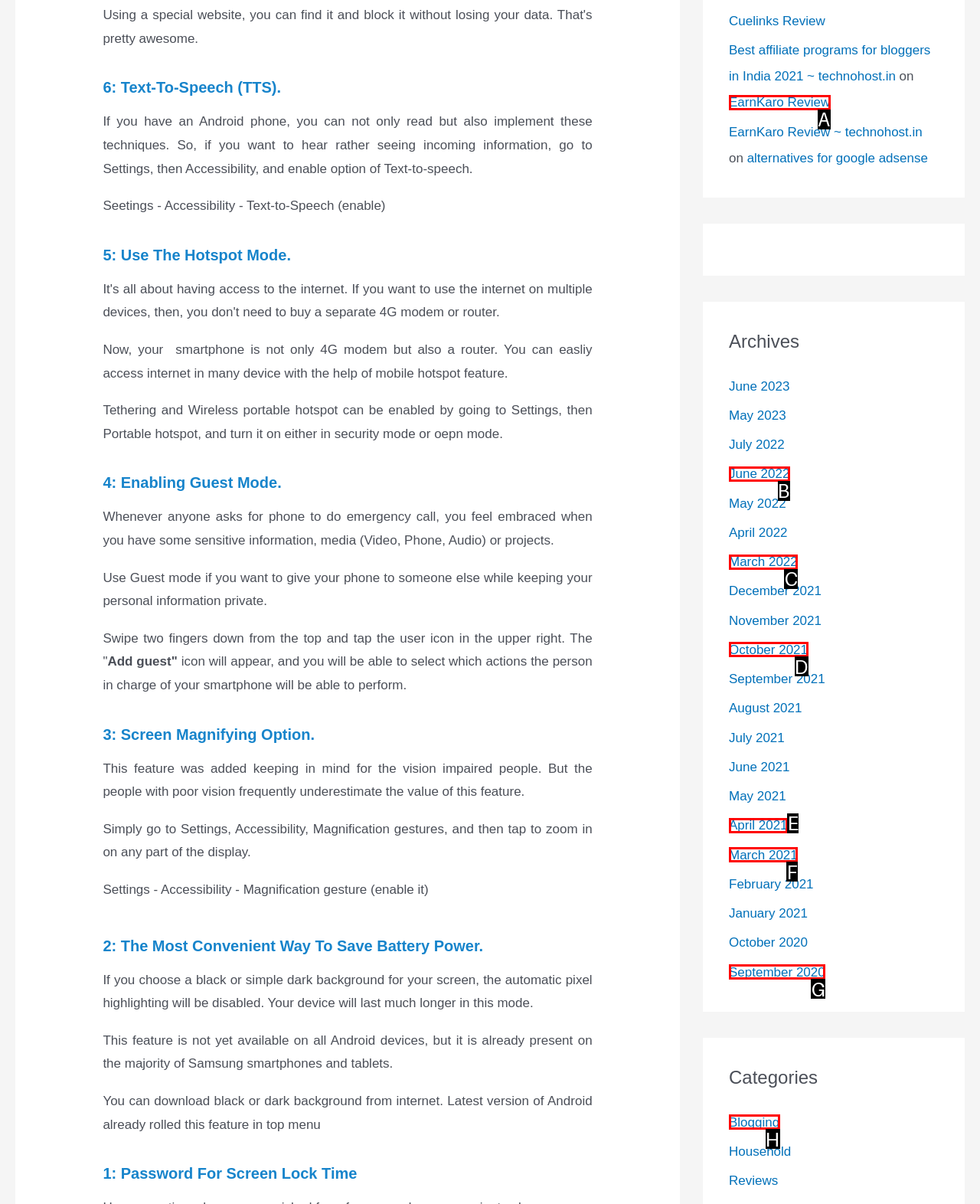Find the HTML element that matches the description: Contact. Answer using the letter of the best match from the available choices.

None